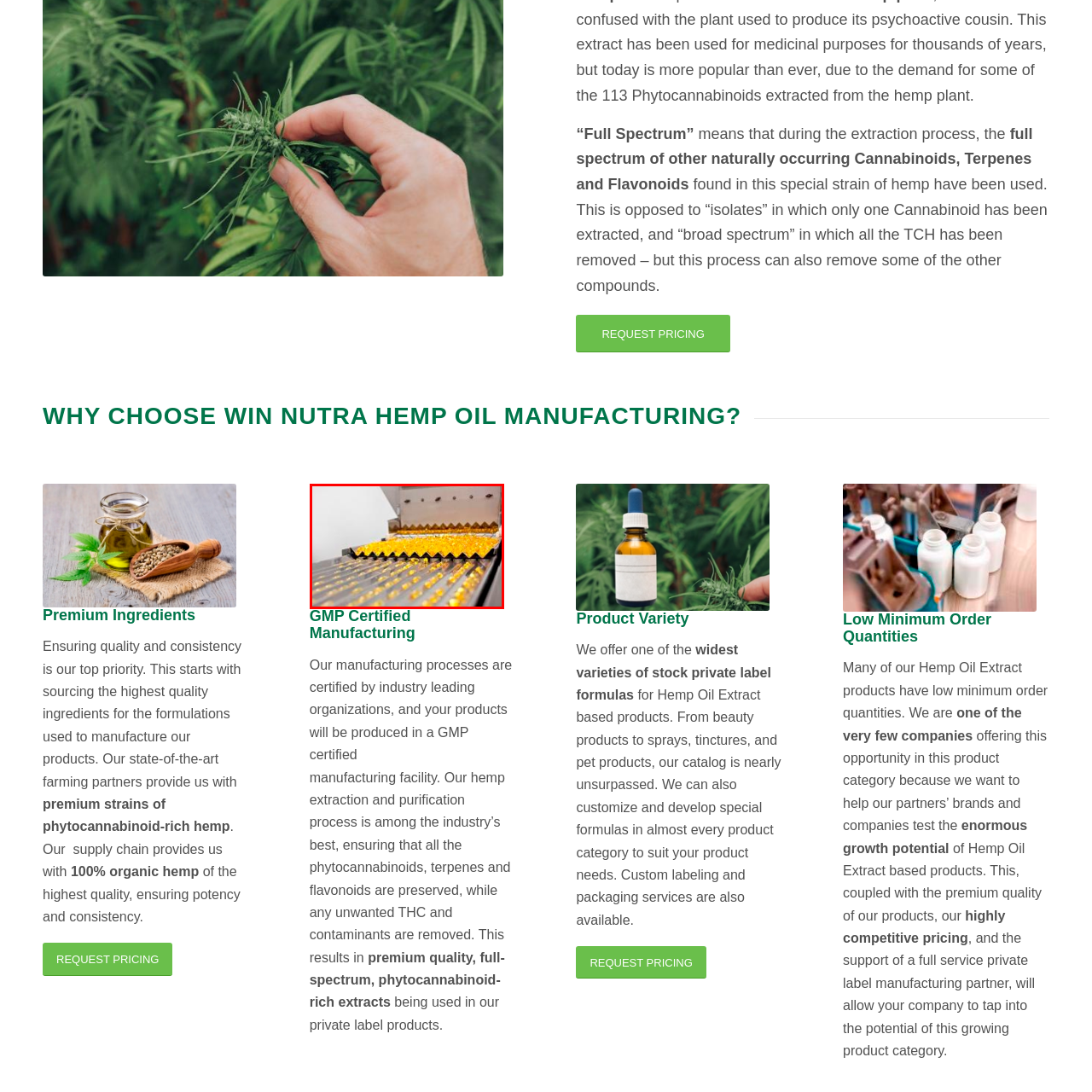Describe in detail the elements and actions shown in the image within the red-bordered area.

The image depicts a close-up view of a manufacturing process for hemp oil extract, showcasing a conveyor belt system. On the belt, glistening yellow capsules or soft gels are neatly arranged and appear to be moving towards the next stage of production. This visual exemplifies the precision and quality control in the extraction and formulation processes, underscoring the commitment to delivering premium, full-spectrum phytocannabinoid-rich products. The context of this image ties into the overall message of the company’s dedication to sourcing top-grade ingredients and ensuring high-quality manufacturing practices, as reiterated in the surrounding text about their GMP certified facilities and holistic product range.